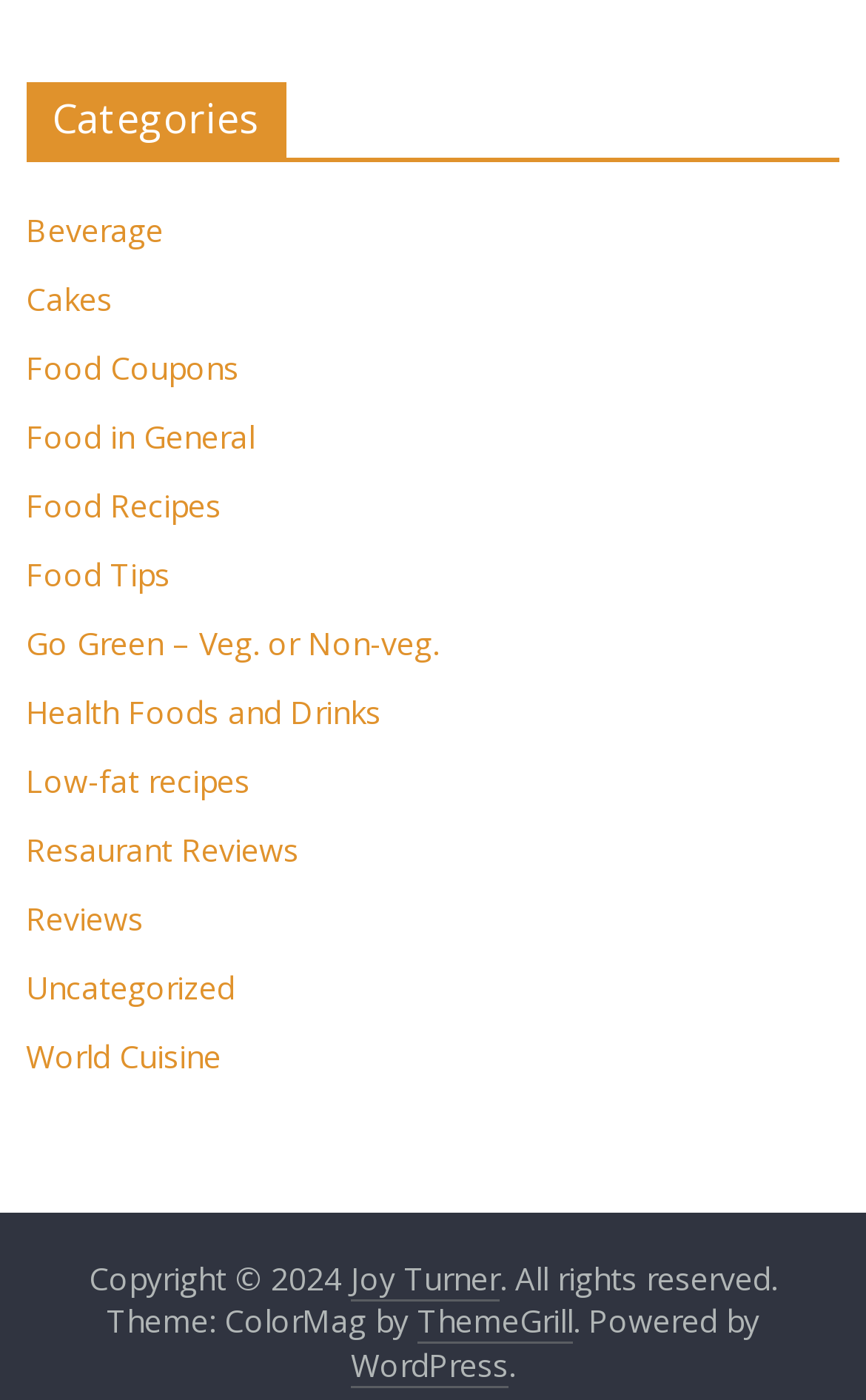Who is the author mentioned on the webpage?
Can you provide an in-depth and detailed response to the question?

I found the text 'Copyright © 2024' followed by a link 'Joy Turner', which suggests that Joy Turner is the author or owner of the webpage.